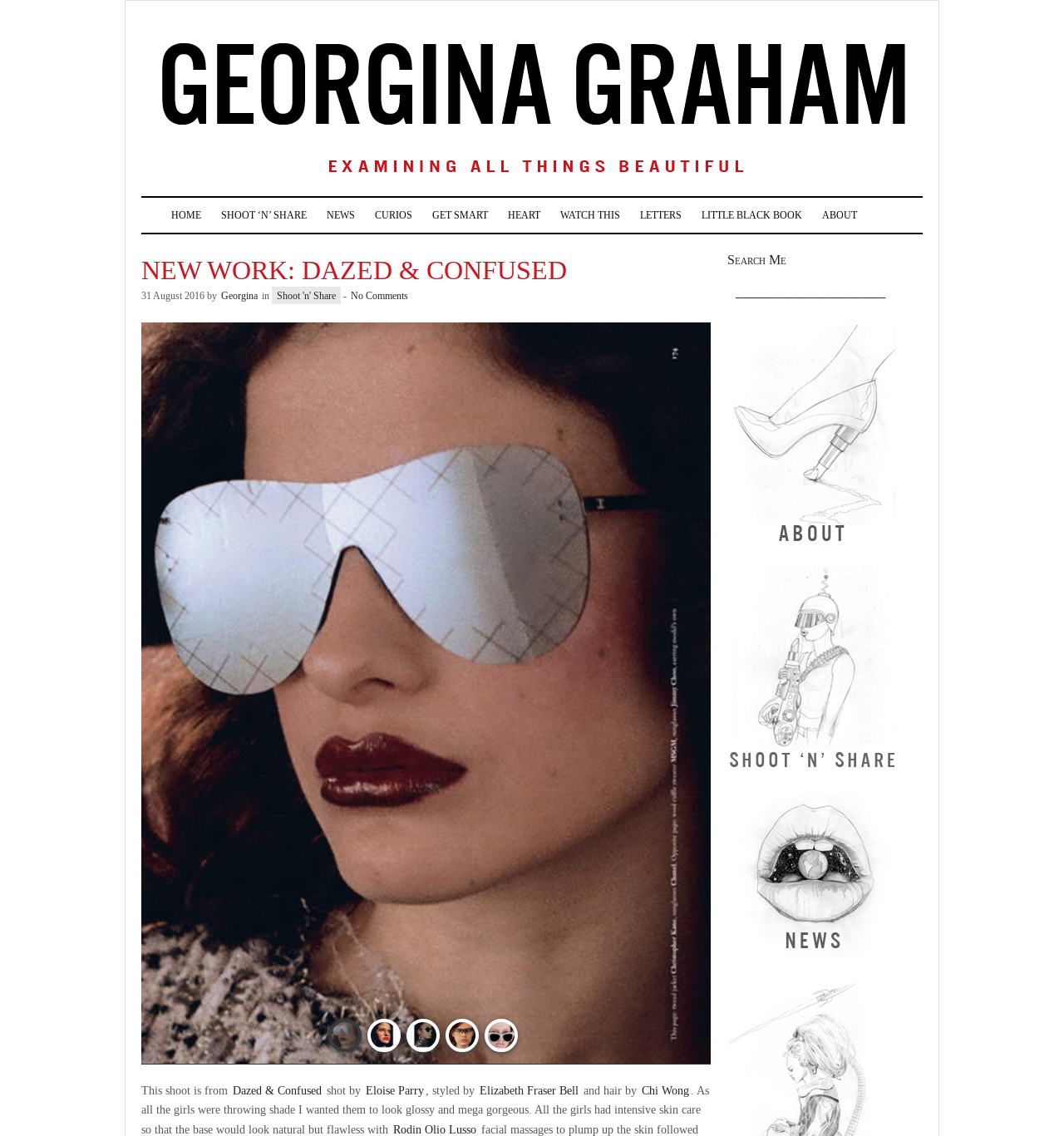Identify the bounding box coordinates of the section to be clicked to complete the task described by the following instruction: "Read the NEWS". The coordinates should be four float numbers between 0 and 1, formatted as [left, top, right, bottom].

[0.297, 0.174, 0.343, 0.205]